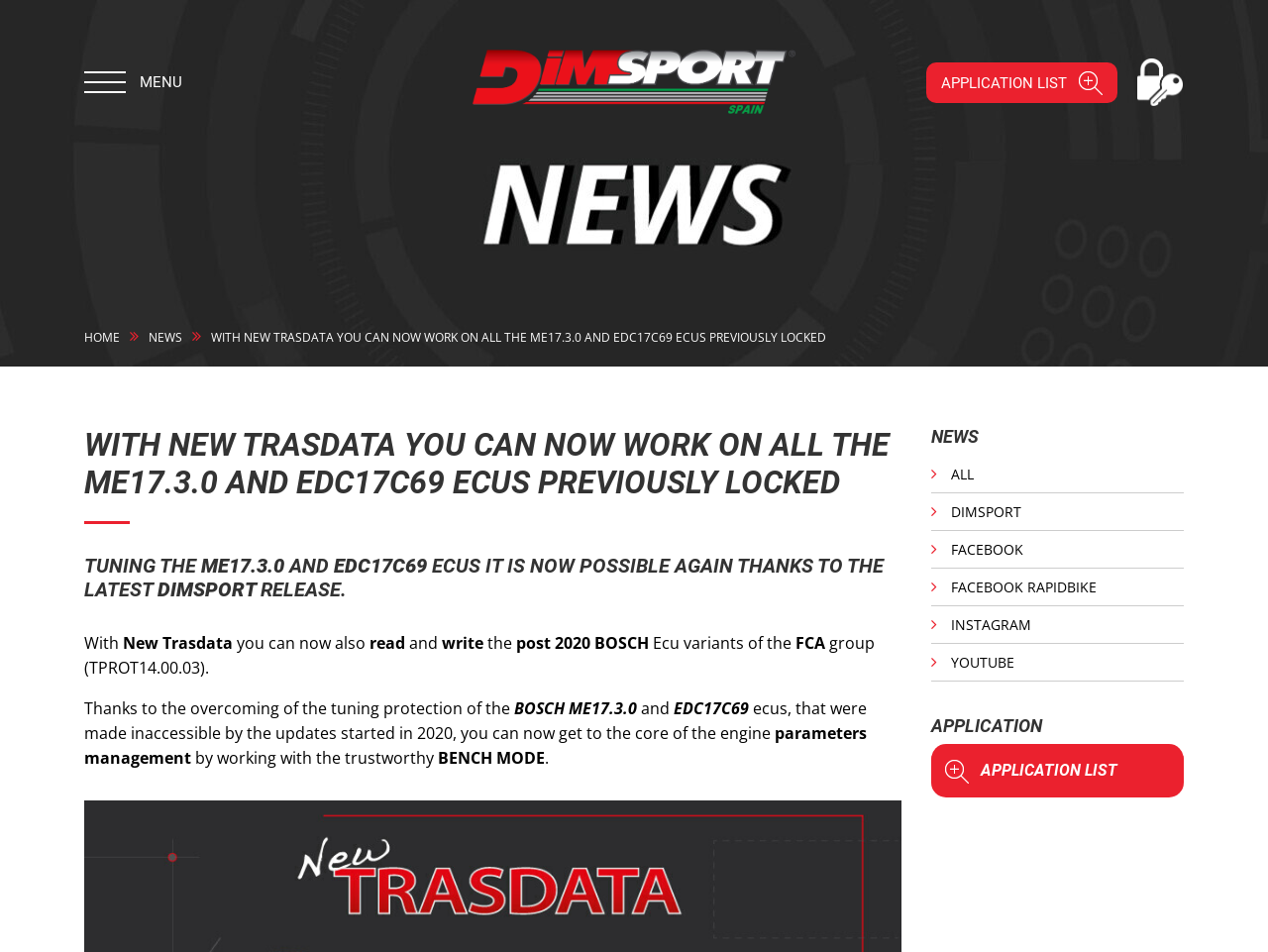Identify the bounding box of the UI component described as: "Facebook".

[0.734, 0.557, 0.934, 0.597]